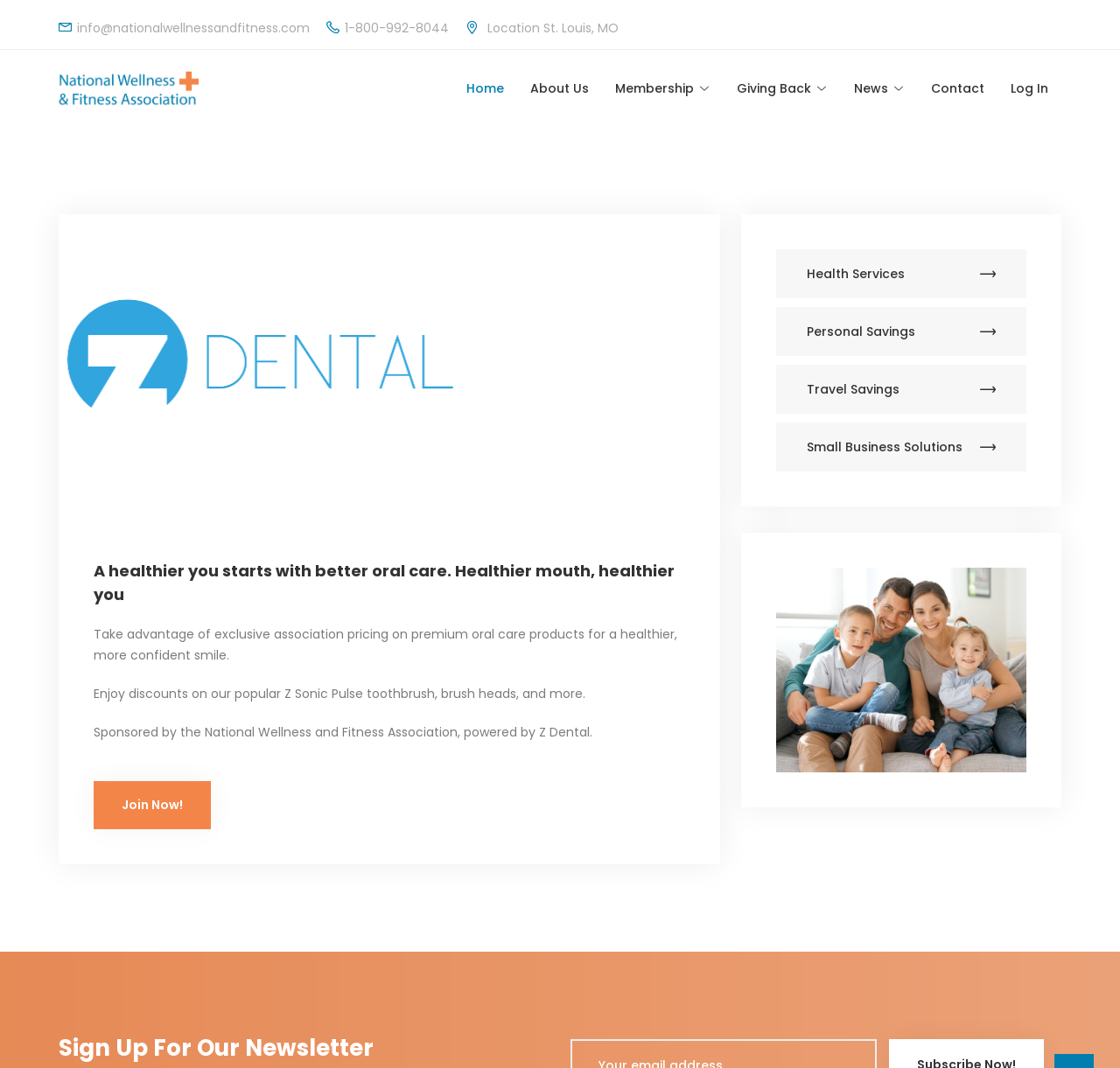What is the purpose of the 'Join Now!' button?
Look at the image and respond with a single word or a short phrase.

To join the association